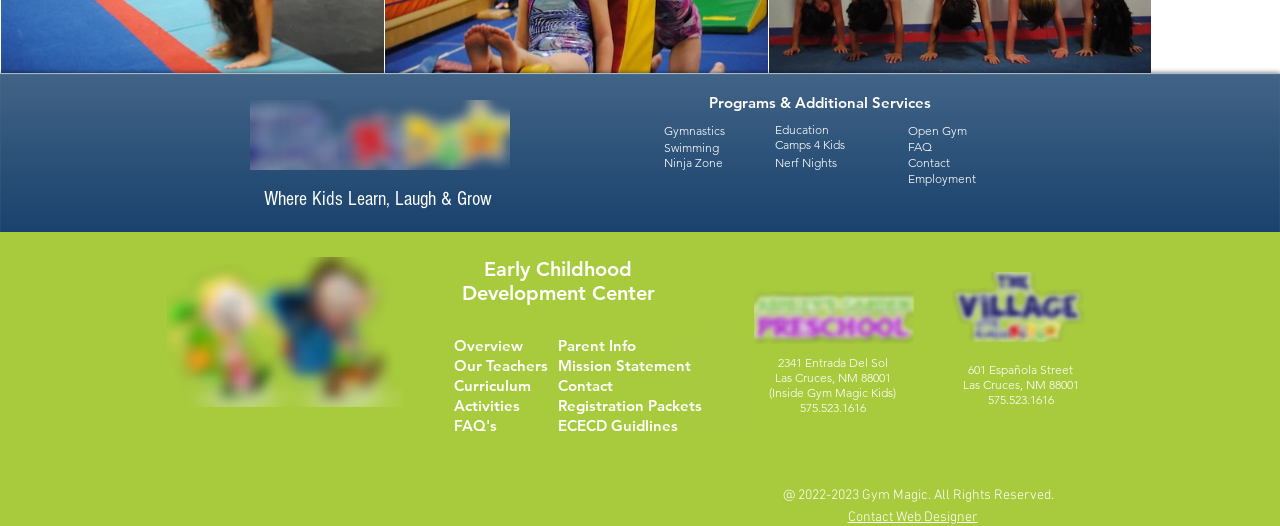Find and specify the bounding box coordinates that correspond to the clickable region for the instruction: "Click on the 'Questions? We're here to help' link".

None